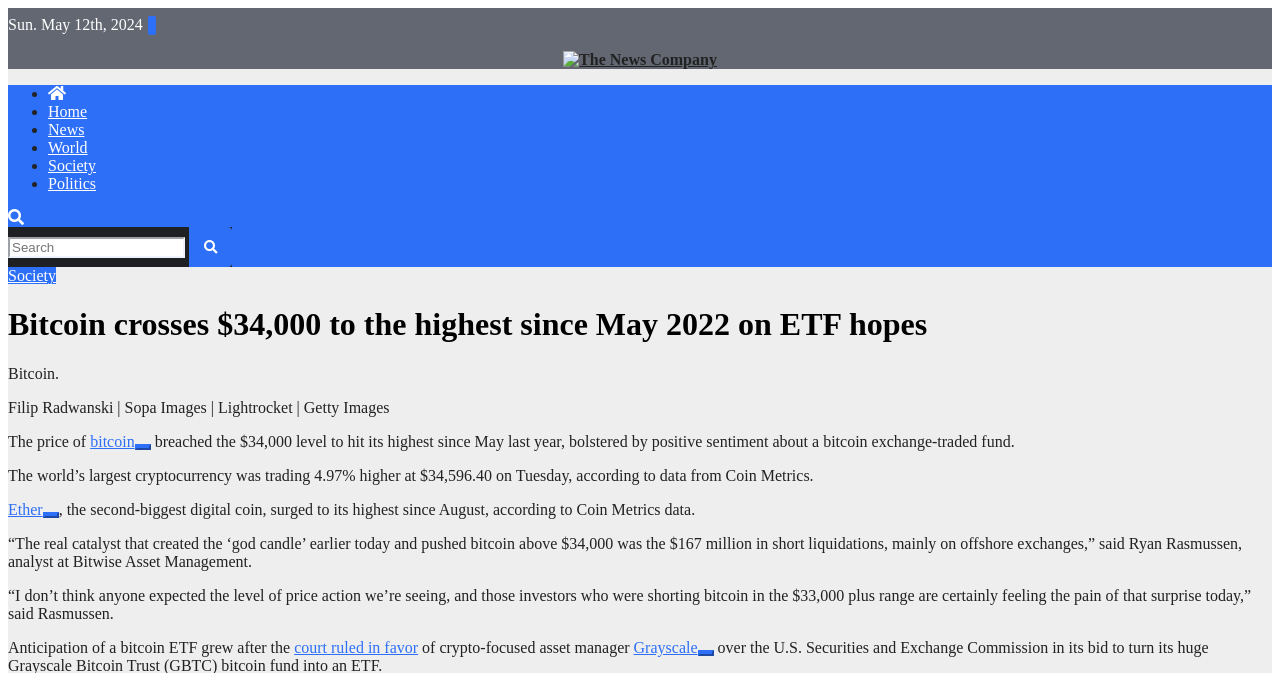What is the name of the news company?
Carefully analyze the image and provide a thorough answer to the question.

I found the name of the news company by looking at the top of the webpage, where it says 'The News Company' next to the company's logo.